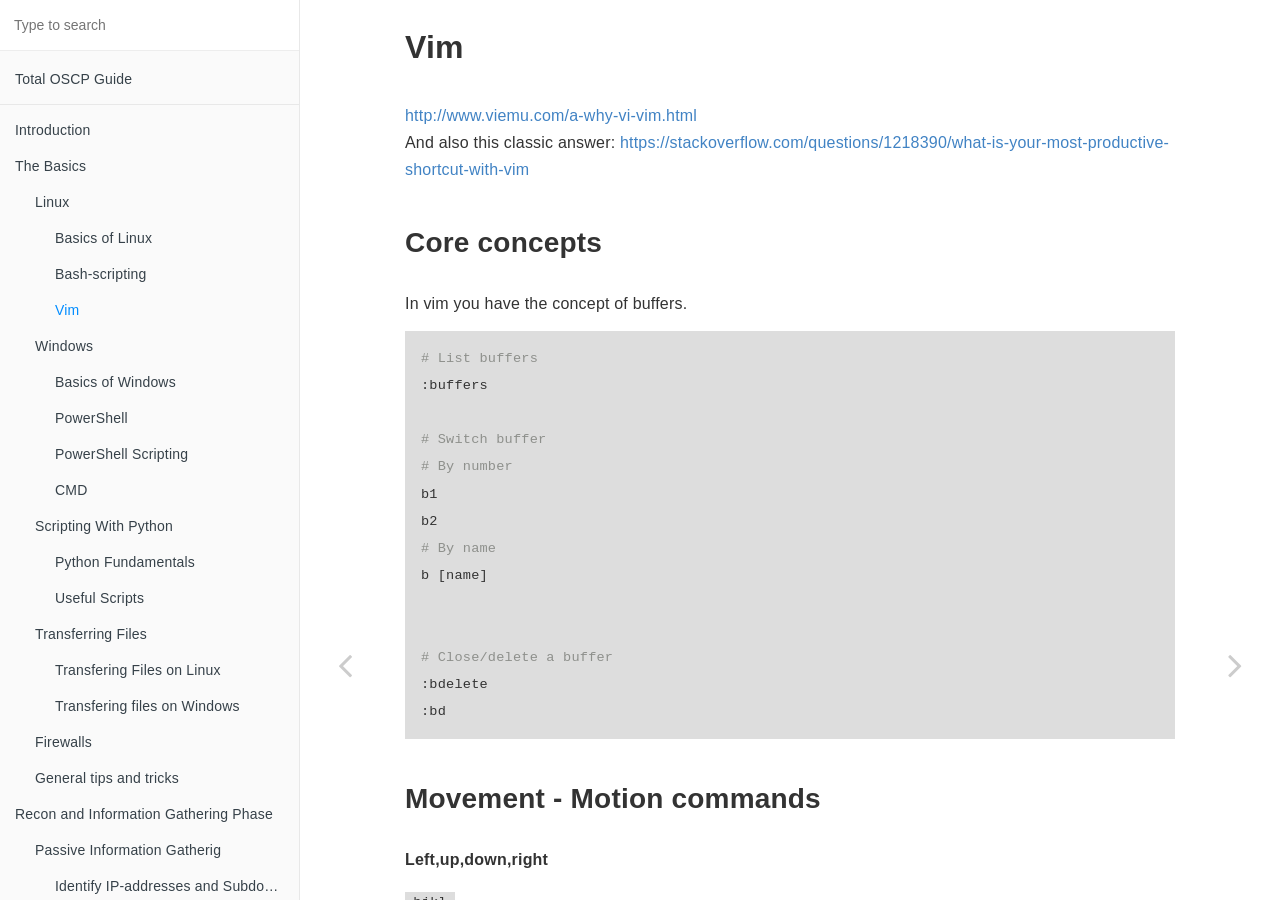Locate the bounding box coordinates of the element to click to perform the following action: 'Go to Total OSCP Guide'. The coordinates should be given as four float values between 0 and 1, in the form of [left, top, right, bottom].

[0.0, 0.068, 0.234, 0.108]